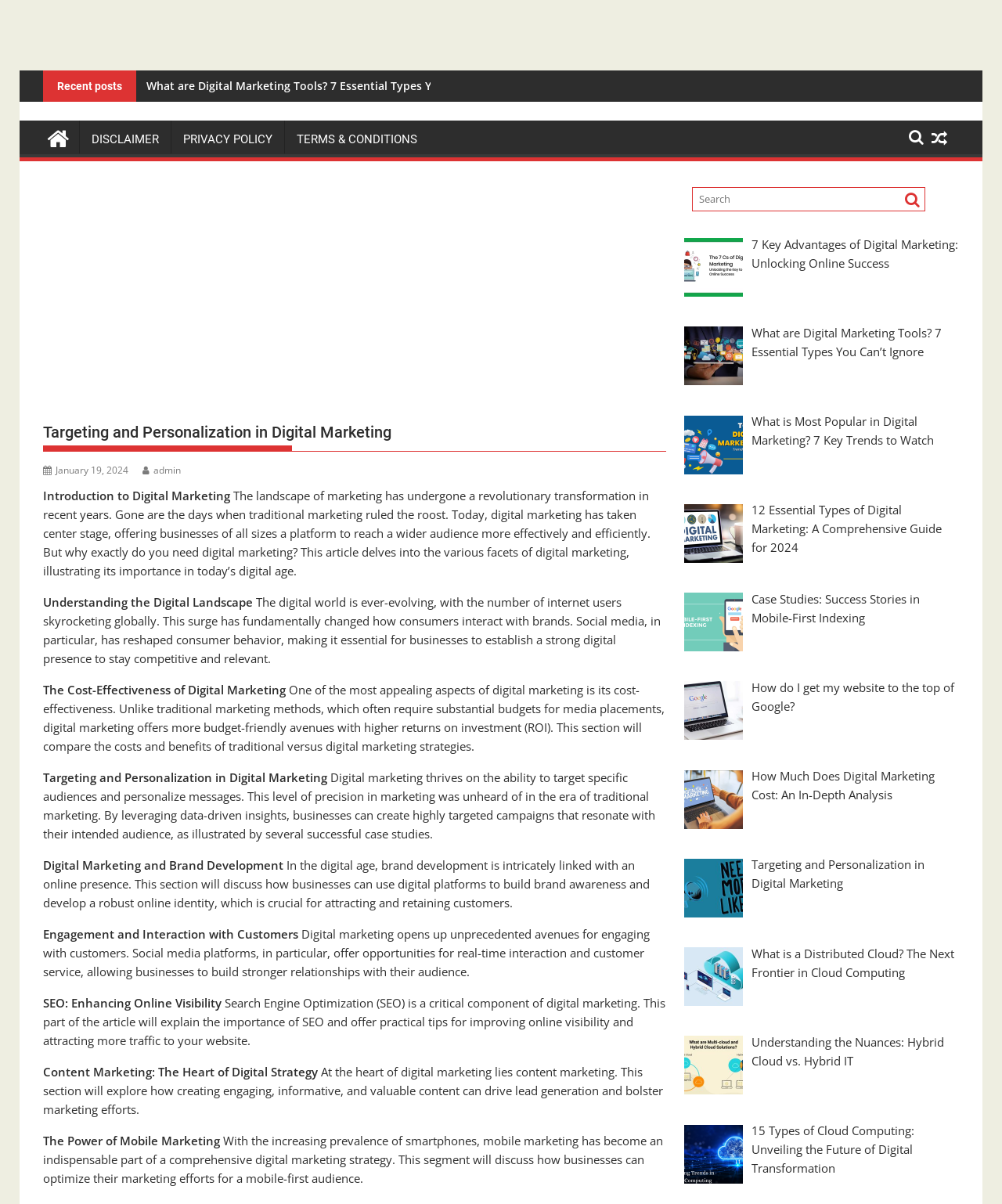Find the bounding box coordinates for the area that should be clicked to accomplish the instruction: "Click on the link 'What are Digital Marketing Tools? 7 Essential Types You Can’t Ignore'".

[0.75, 0.27, 0.94, 0.298]